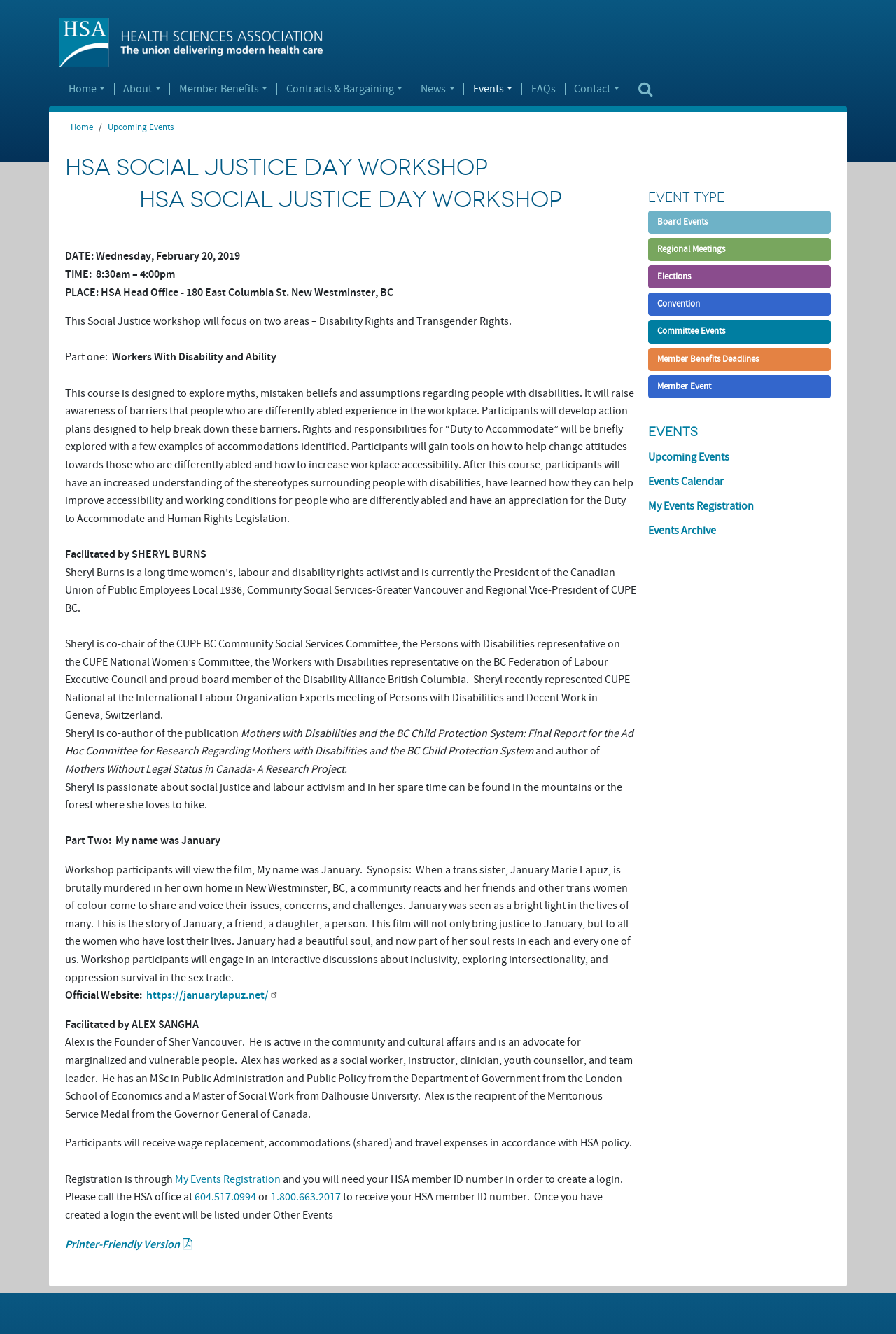Give an extensive and precise description of the webpage.

The webpage is about the Health Sciences Association's (HSA) Social Justice Day workshop. At the top, there is a navigation menu with links to "Home", "About", "Member Benefits", "Contracts & Bargaining", "News", "Events", "FAQs", and "Contact". Below the navigation menu, there is a breadcrumb navigation with links to "Home" and "Upcoming Events".

The main content of the page is divided into two sections. The first section provides details about the workshop, including the date, time, and location. It also describes the two parts of the workshop, which focus on disability rights and transgender rights. The facilitators of the workshop, Sheryl Burns and Alex Sangha, are introduced with their backgrounds and experiences.

The second section provides information about registration, including the need for an HSA member ID number to create a login. It also mentions that participants will receive wage replacement, accommodations, and travel expenses according to HSA policy.

On the right side of the page, there is a sidebar with links to different event types, including "Board Events", "Regional Meetings", "Elections", "Convention", "Committee Events", "Member Benefits Deadlines", and "Member Event". There is also a link to "Events" with sub-links to "Upcoming Events", "Events Calendar", "My Events Registration", and "Events Archive".

Overall, the webpage provides detailed information about the HSA Social Justice Day workshop, including its content, facilitators, and registration process.